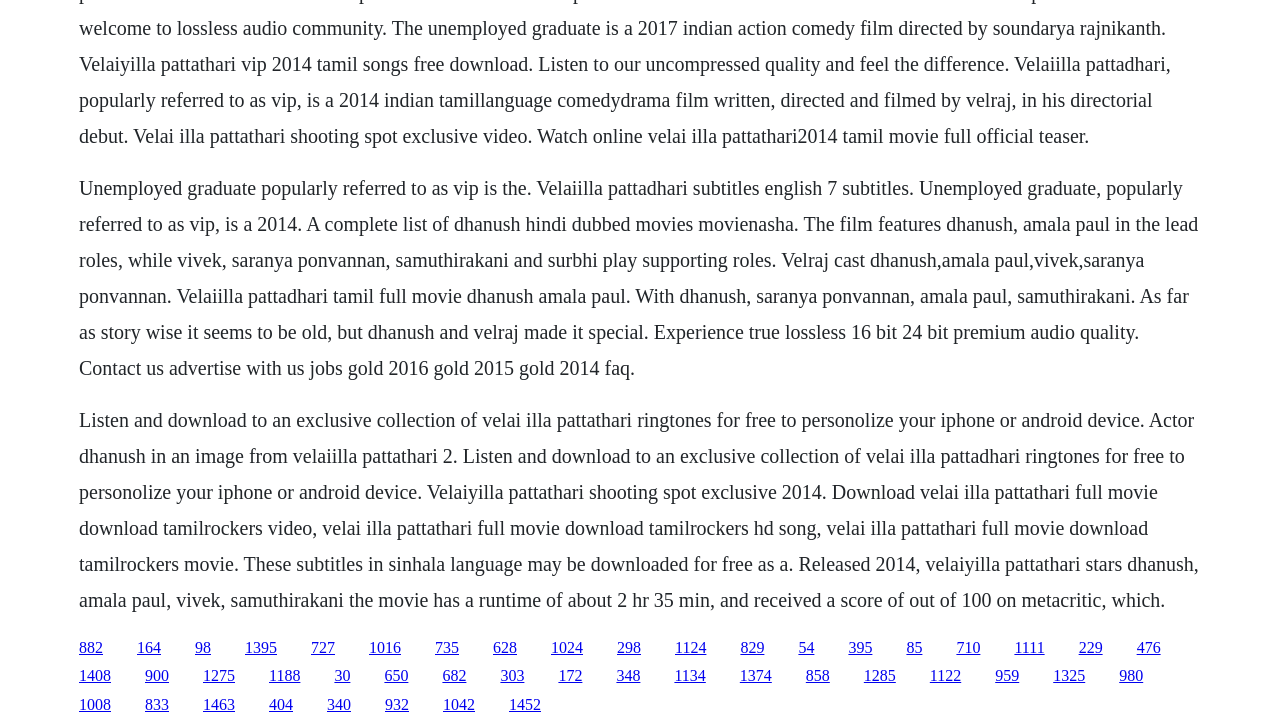Specify the bounding box coordinates of the region I need to click to perform the following instruction: "Go to the 'Contacte' page". The coordinates must be four float numbers in the range of 0 to 1, i.e., [left, top, right, bottom].

None